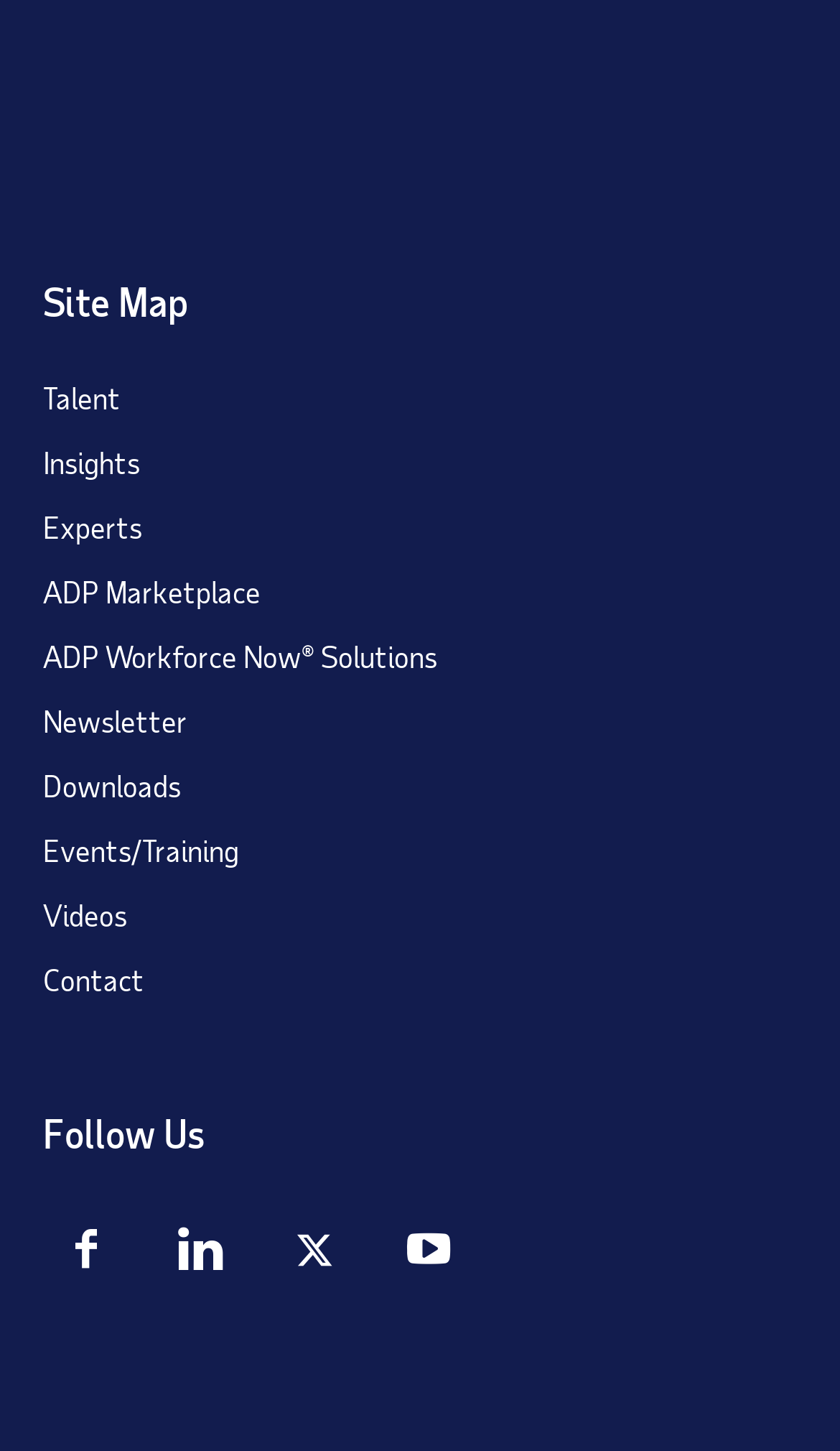Analyze the image and give a detailed response to the question:
How many social media links are available?

There are four social media links available at the bottom of the webpage, represented by icons, which are Facebook, Twitter, LinkedIn, and YouTube.